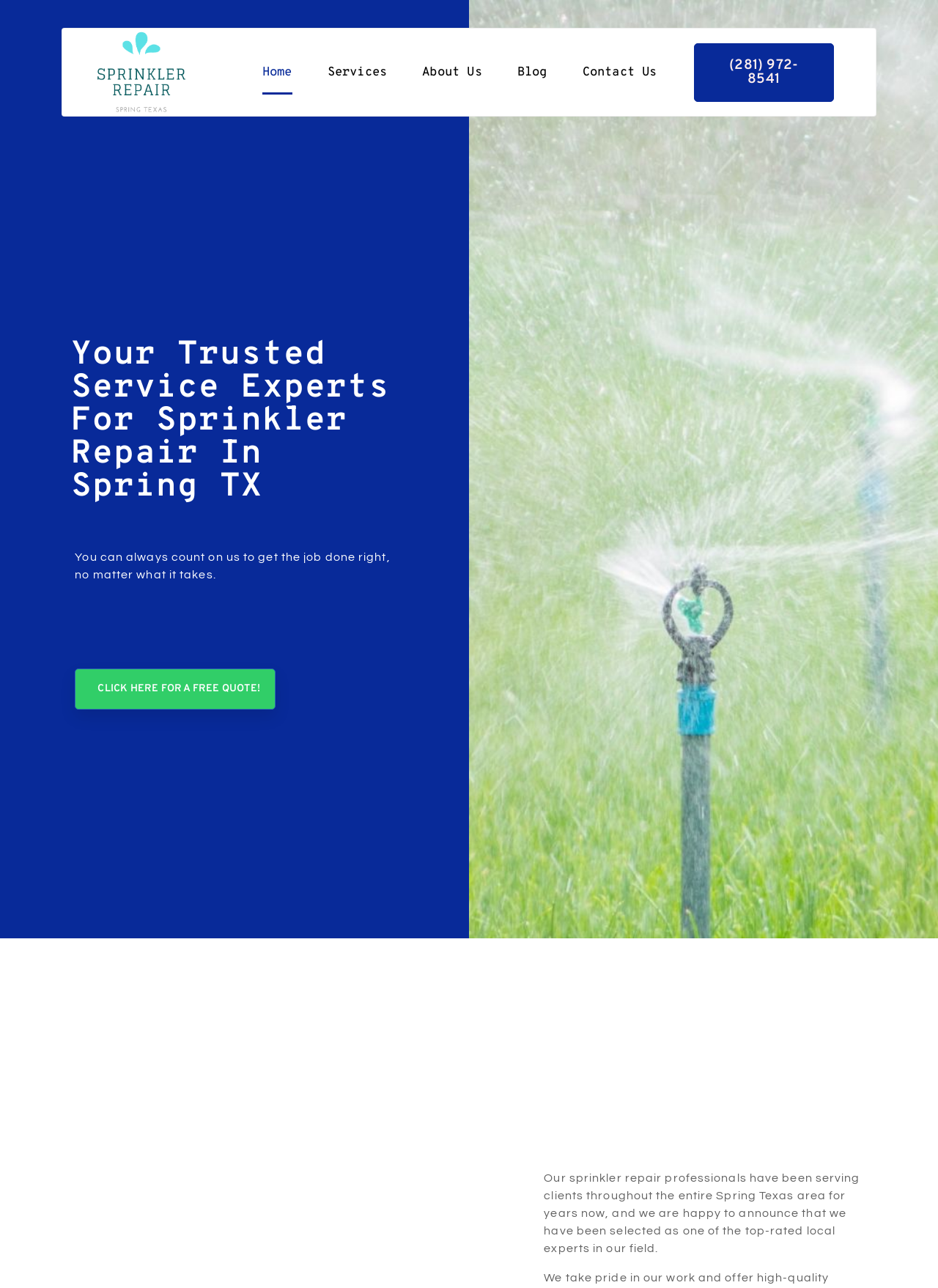Where do the company's professionals serve clients?
Using the screenshot, give a one-word or short phrase answer.

Spring Texas area